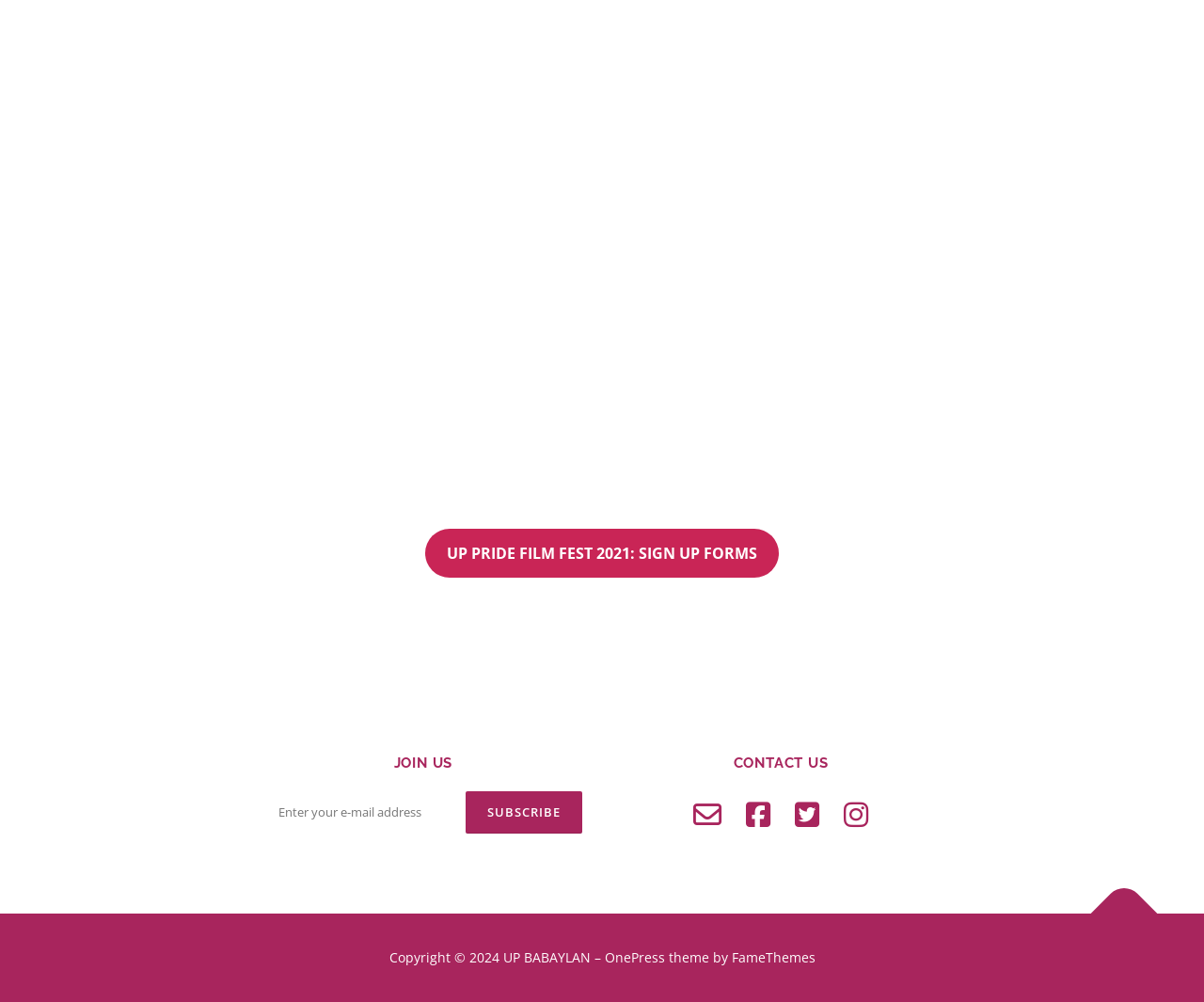What is the purpose of the 'Subscribe' button?
Please provide a full and detailed response to the question.

The 'Subscribe' button is located next to a textbox that asks for an email address, indicating that it is used to subscribe to a newsletter or receive updates from the website.